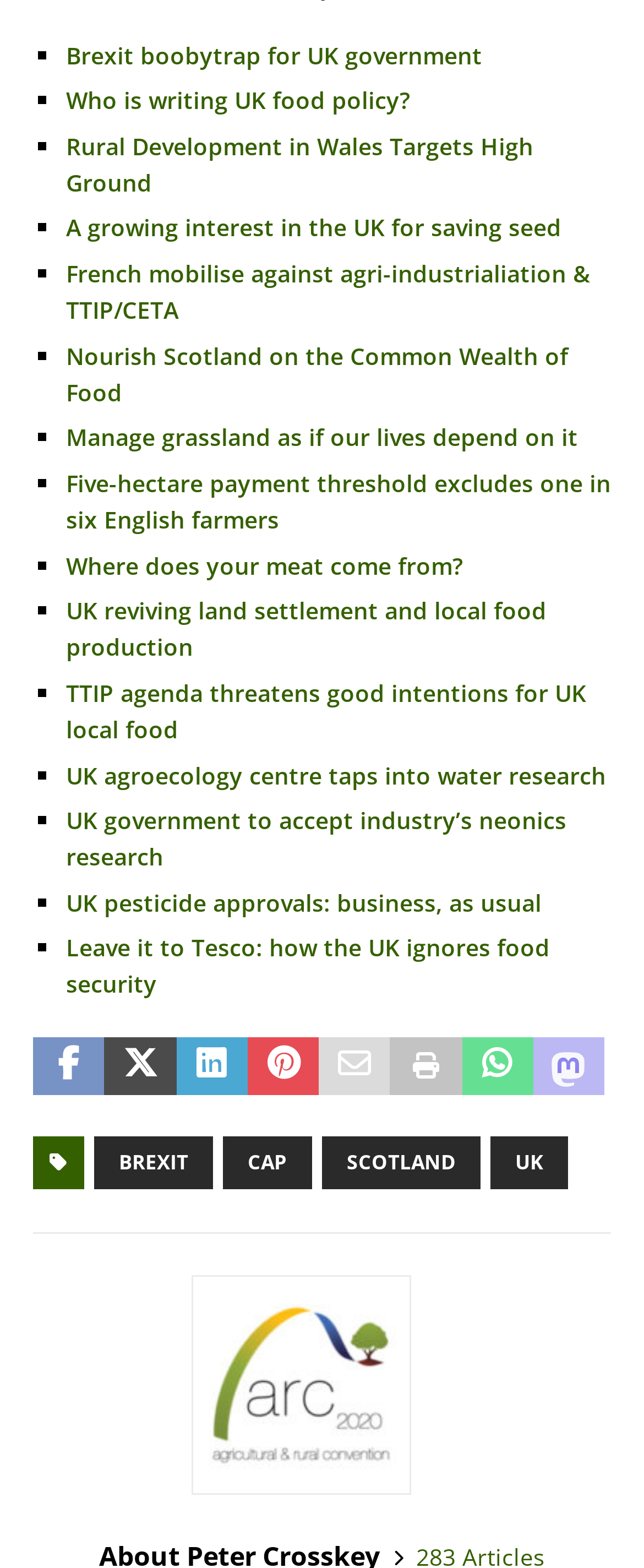Pinpoint the bounding box coordinates of the area that should be clicked to complete the following instruction: "Click on the link 'Share On Mastodon'". The coordinates must be given as four float numbers between 0 and 1, i.e., [left, top, right, bottom].

[0.828, 0.661, 0.938, 0.699]